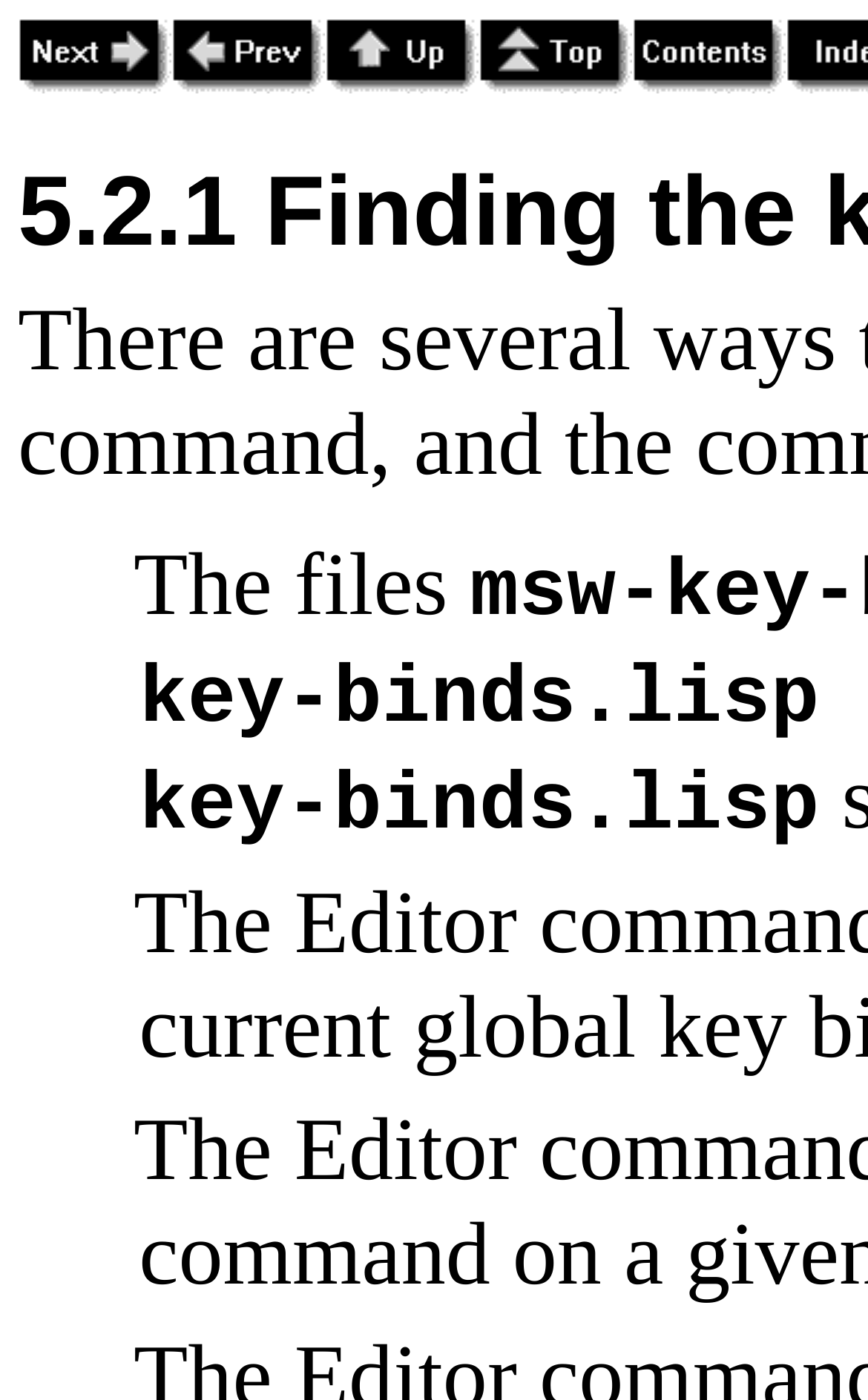Respond to the following query with just one word or a short phrase: 
What is the purpose of the 'Top' link?

To go to the top